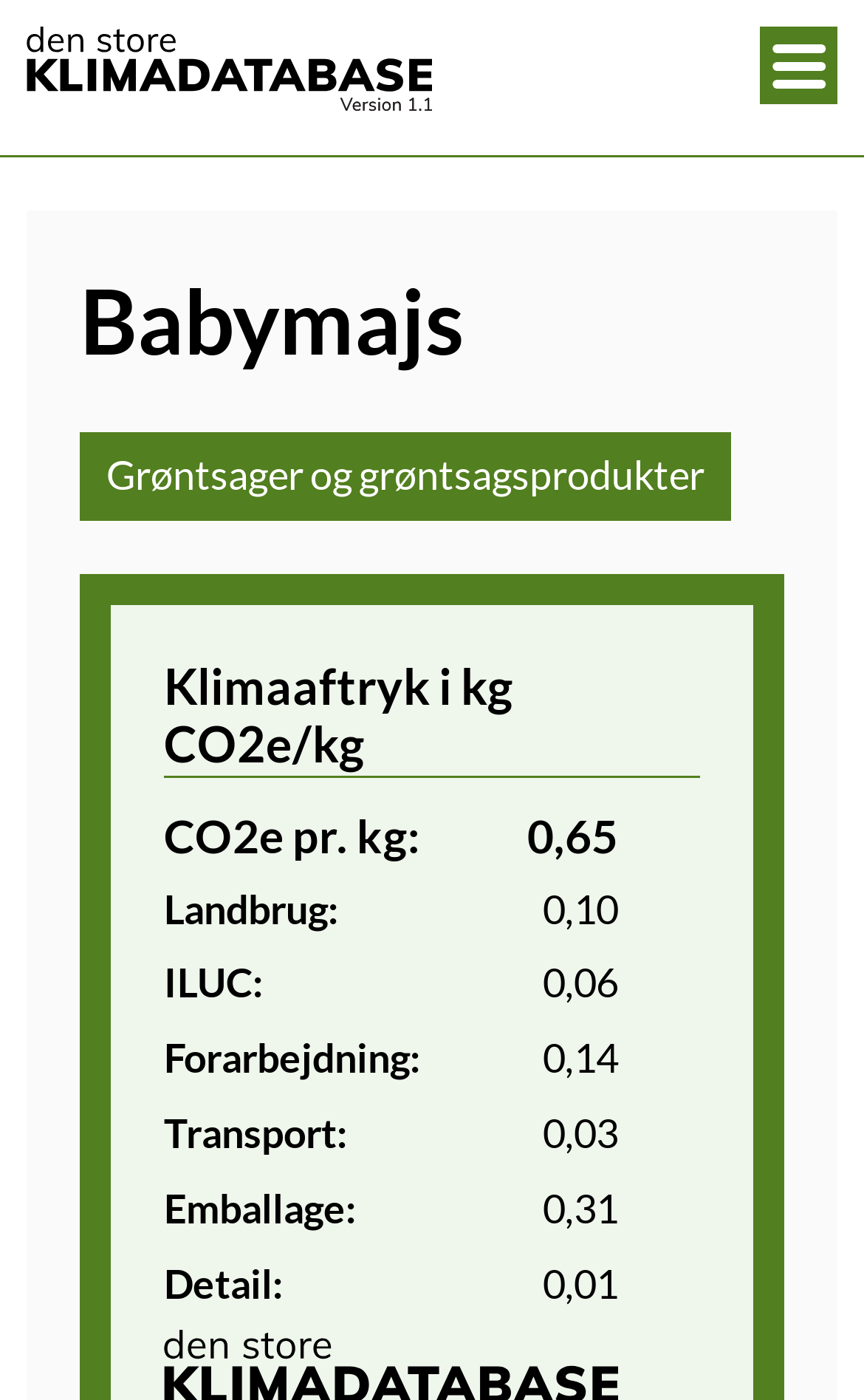Based on the description "Menu", find the bounding box of the specified UI element.

[0.879, 0.019, 0.969, 0.074]